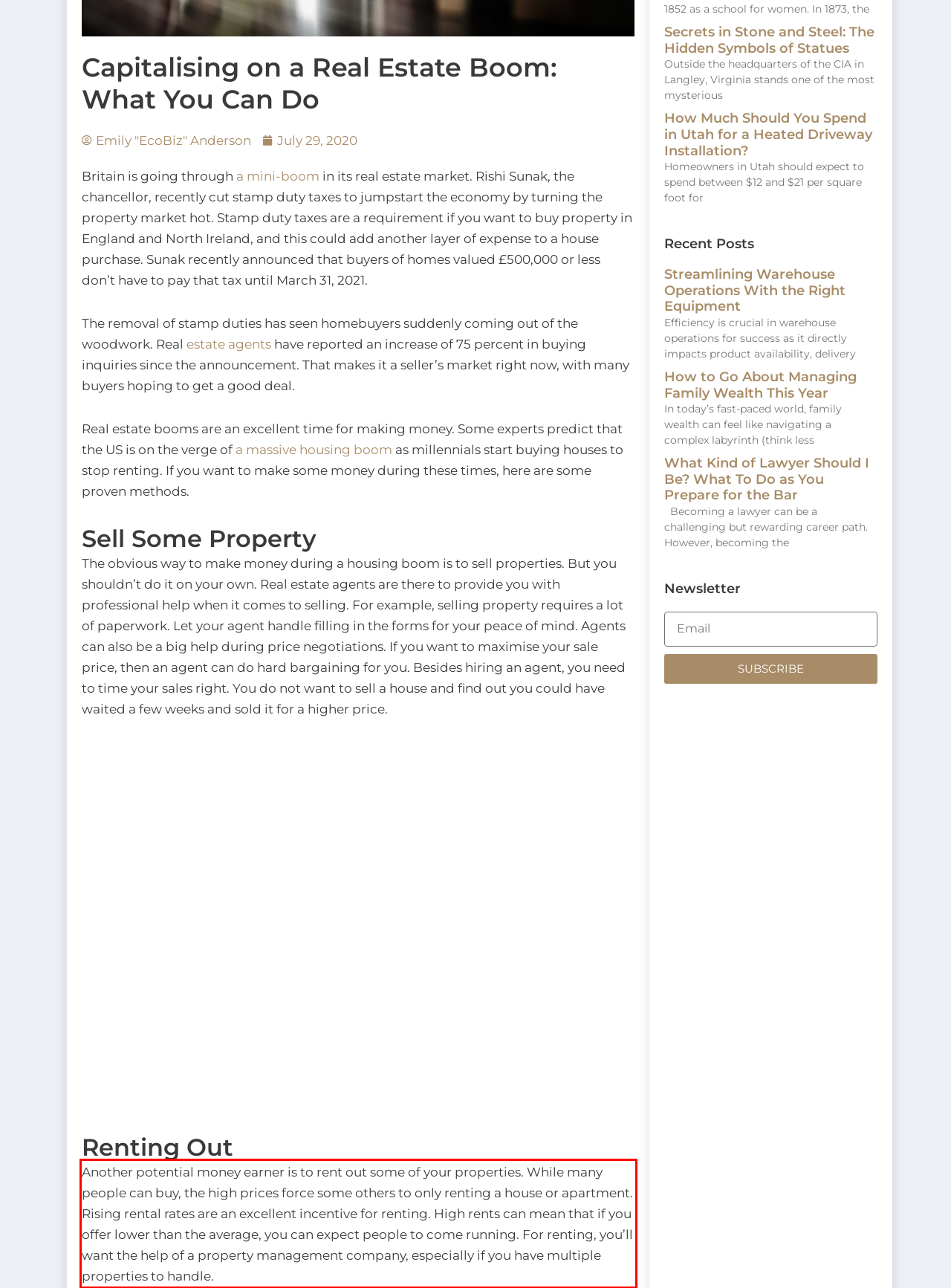From the screenshot of the webpage, locate the red bounding box and extract the text contained within that area.

Another potential money earner is to rent out some of your properties. While many people can buy, the high prices force some others to only renting a house or apartment. Rising rental rates are an excellent incentive for renting. High rents can mean that if you offer lower than the average, you can expect people to come running. For renting, you’ll want the help of a property management company, especially if you have multiple properties to handle.